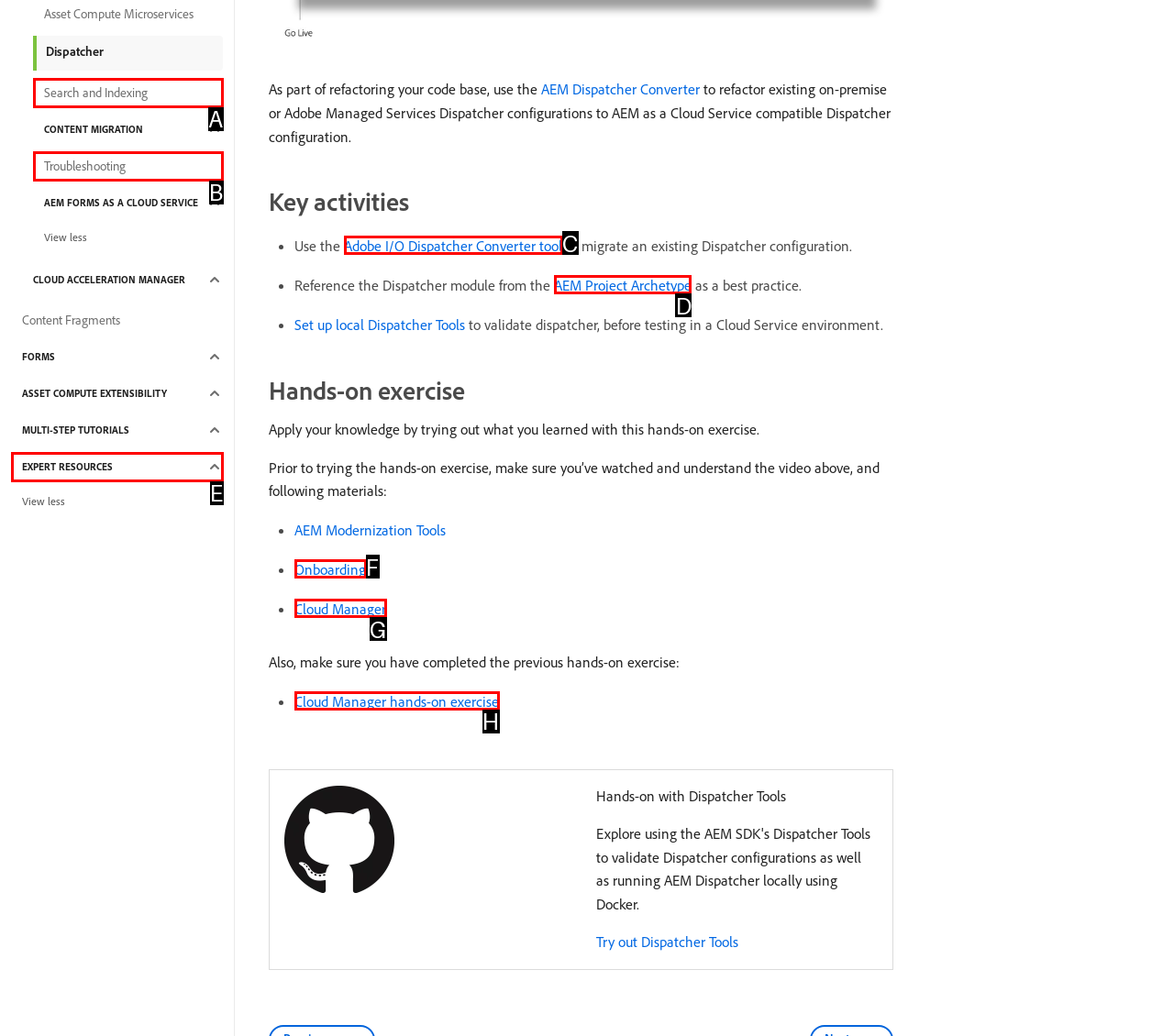Find the correct option to complete this instruction: Reference the Dispatcher module from the AEM Project Archetype. Reply with the corresponding letter.

D